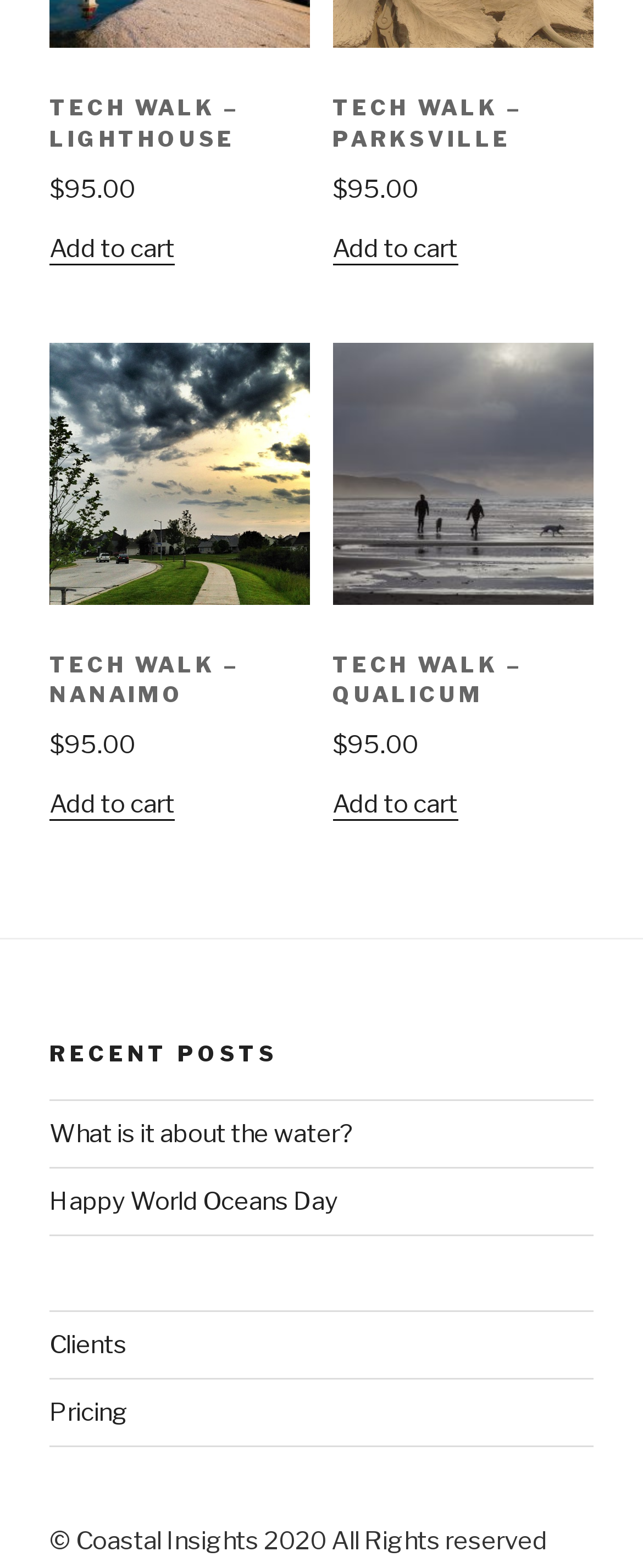Determine the bounding box coordinates of the section to be clicked to follow the instruction: "View recent posts". The coordinates should be given as four float numbers between 0 and 1, formatted as [left, top, right, bottom].

[0.077, 0.662, 0.923, 0.681]